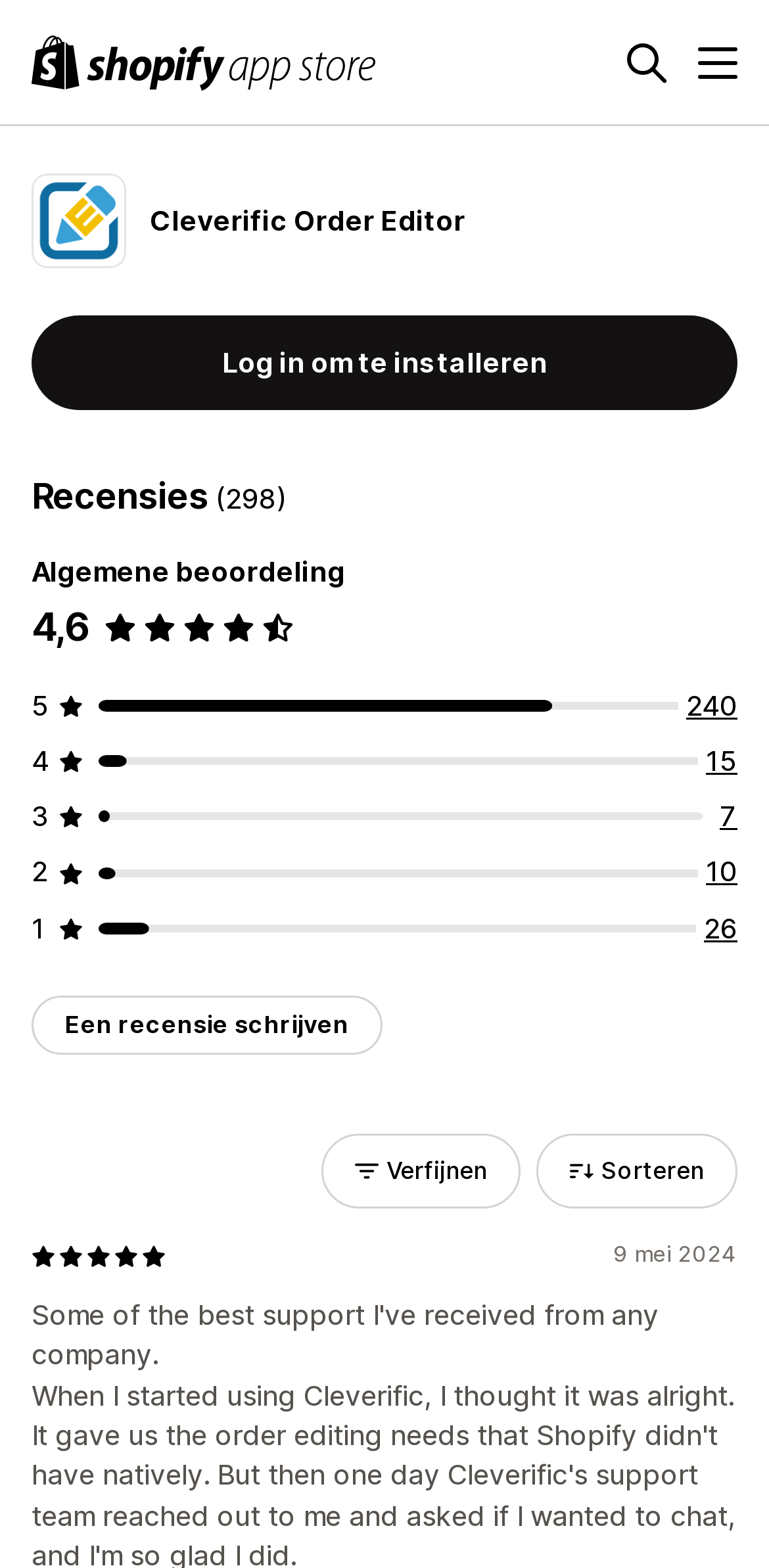Given the element description Een recensie schrijven, identify the bounding box coordinates for the UI element on the webpage screenshot. The format should be (top-left x, top-left y, bottom-right x, bottom-right y), with values between 0 and 1.

[0.041, 0.635, 0.497, 0.673]